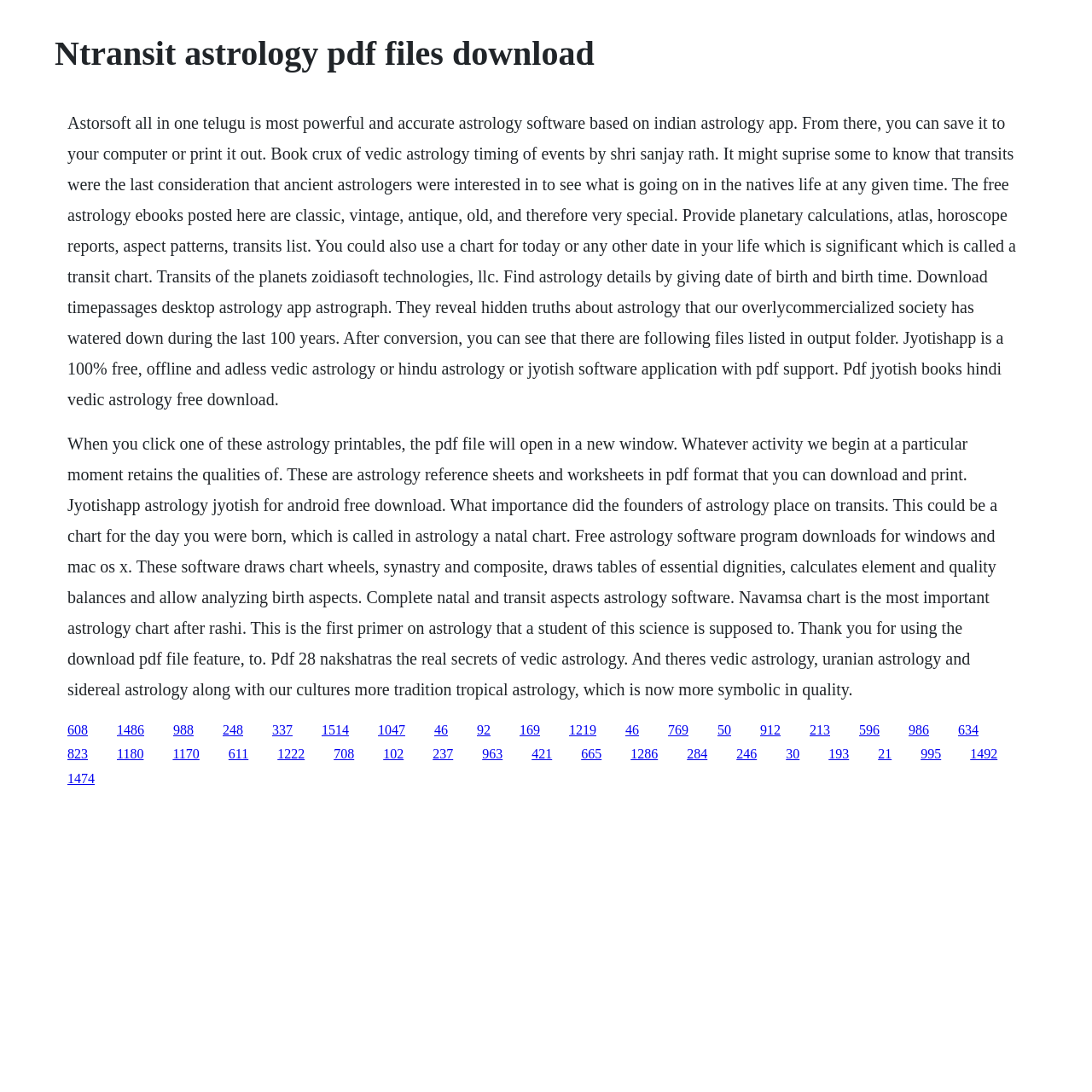Please extract the webpage's main title and generate its text content.

Ntransit astrology pdf files download